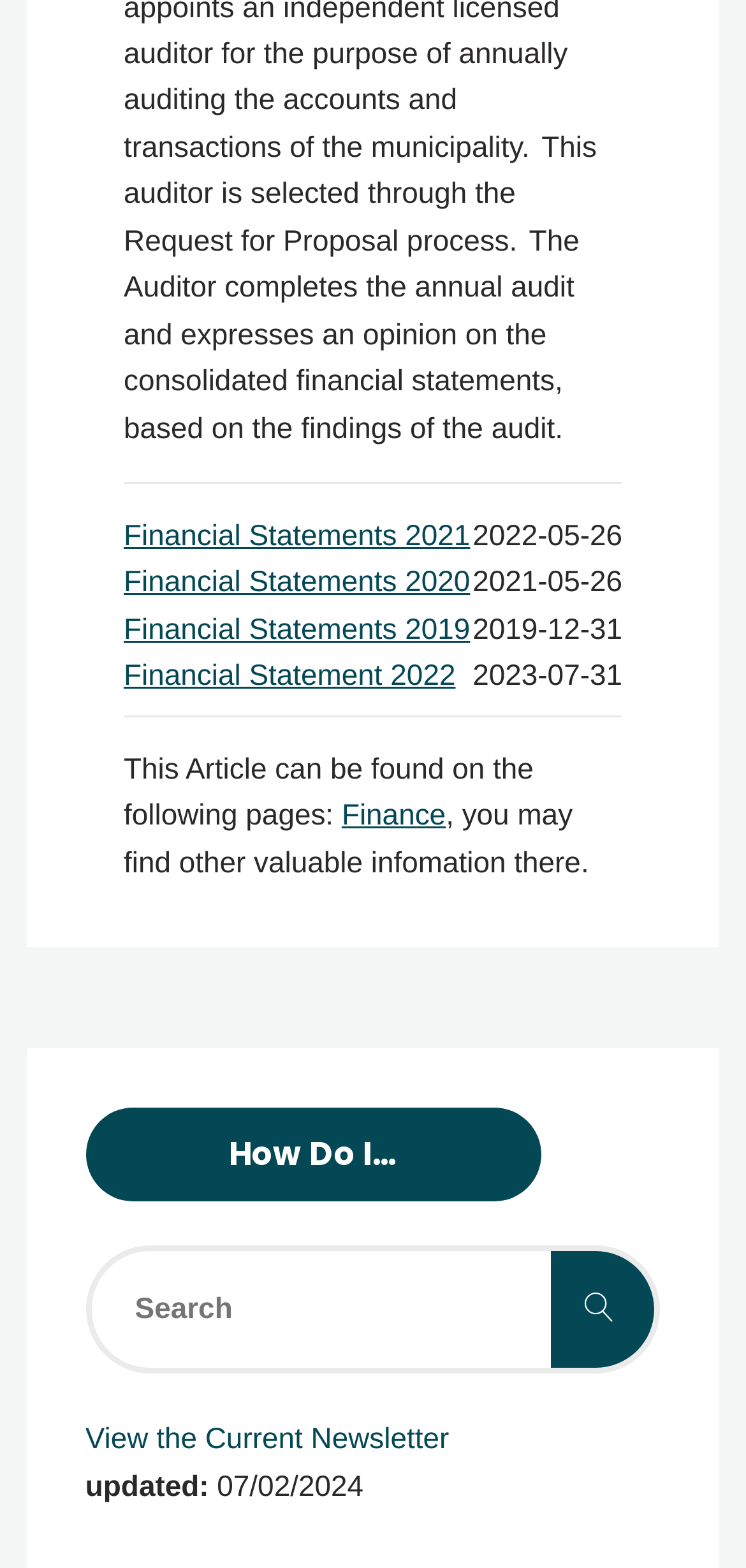Give a one-word or one-phrase response to the question: 
What is the latest date mentioned on the webpage?

07/02/2024